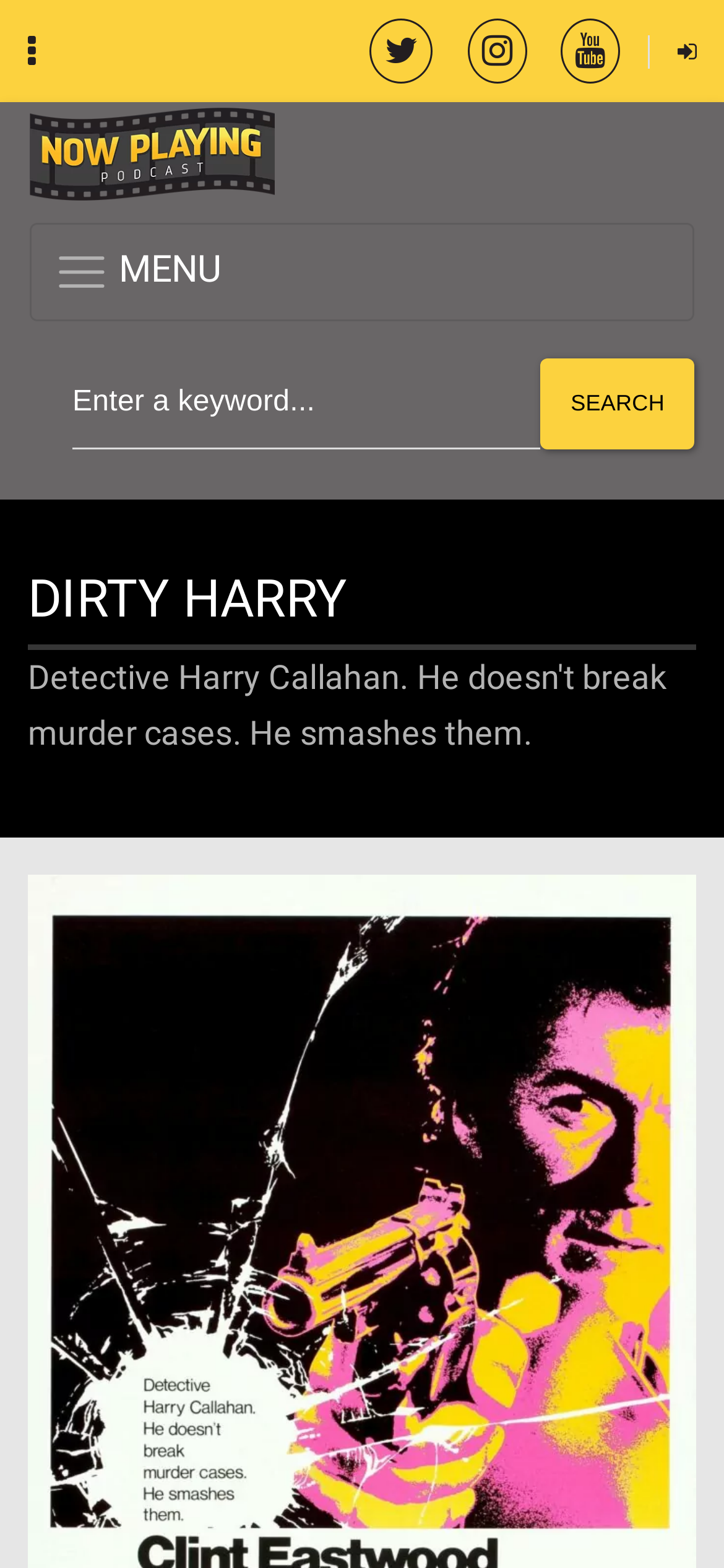Describe all significant elements and features of the webpage.

The webpage is about the "Dirty Harry – Now Playing Podcast". At the top left, there is a link with an icon represented by '\uf142'. To its right, there are three more links with icons '\uf099', '\uf16d', and '\uf167', respectively. Further to the right, there is another link with an icon '\uf090'. Below these links, the title "Now Playing Podcast" is displayed, accompanied by an image with the same name. 

On the top right, there is a button to toggle navigation, which is currently not expanded. When expanded, it will control the "sequex-main-menu-wrapper" element. Next to this button, the text "MENU" is displayed. 

Below the navigation button, there is a search bar where users can enter a keyword. The search bar has a placeholder text "Enter a keyword...". To the right of the search bar, there is a "SEARCH" button. 

The main content of the webpage starts with a heading "DIRTY HARRY", which is prominently displayed at the top center of the page.